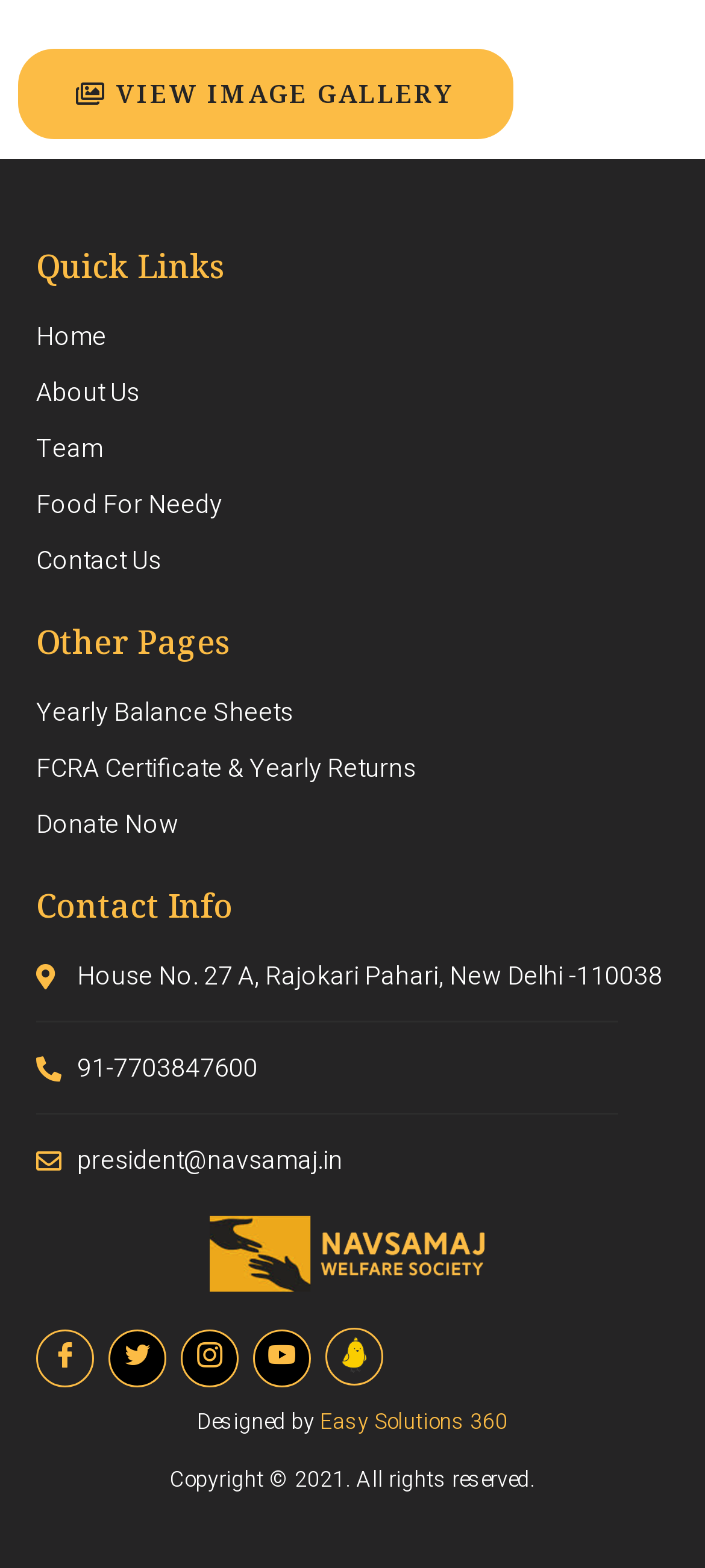Please find the bounding box for the UI element described by: "FCRA Certificate & Yearly Returns".

[0.051, 0.478, 0.949, 0.502]